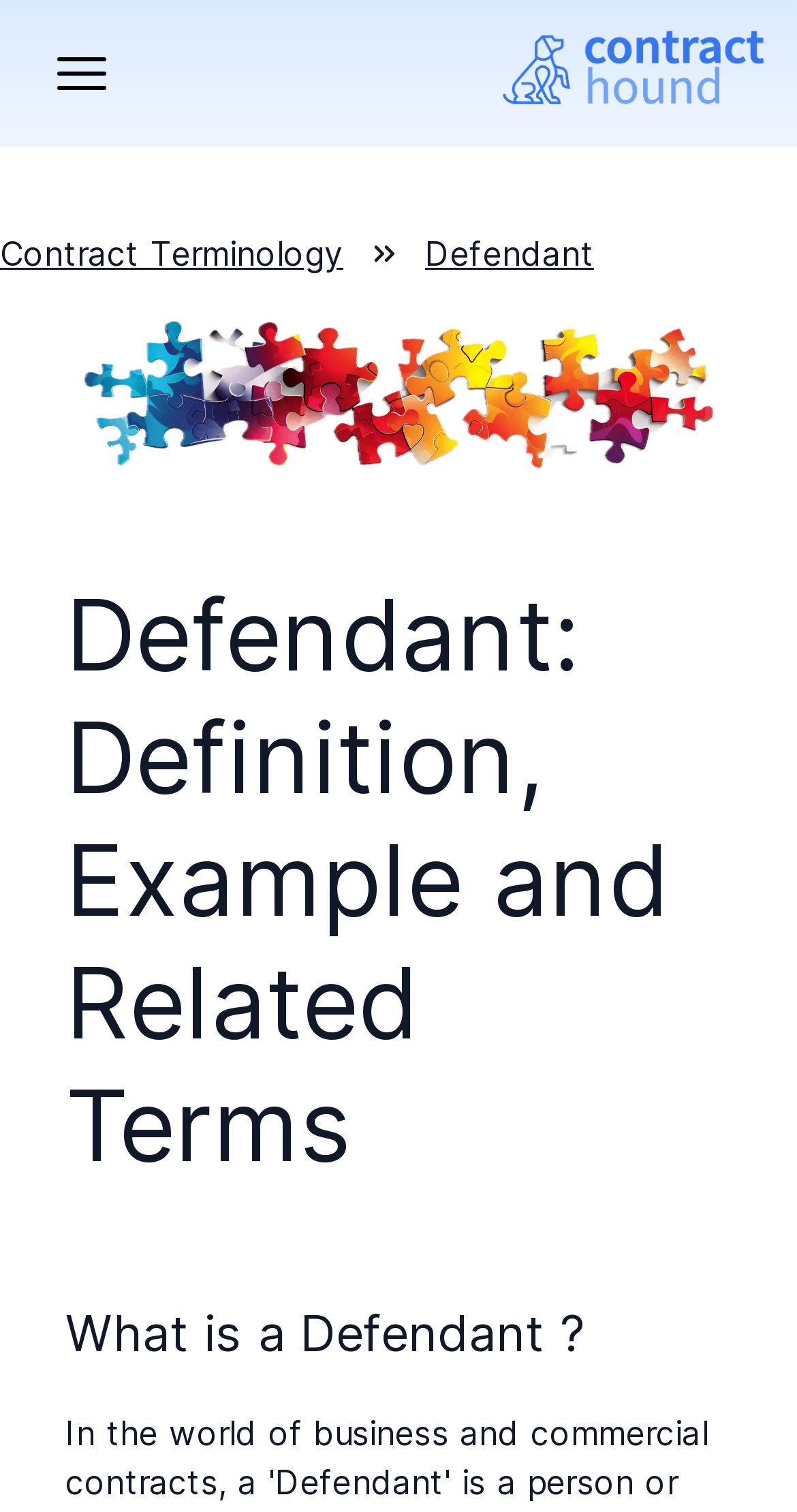What is the main title displayed on this webpage?

Defendant: Definition, Example and Related Terms